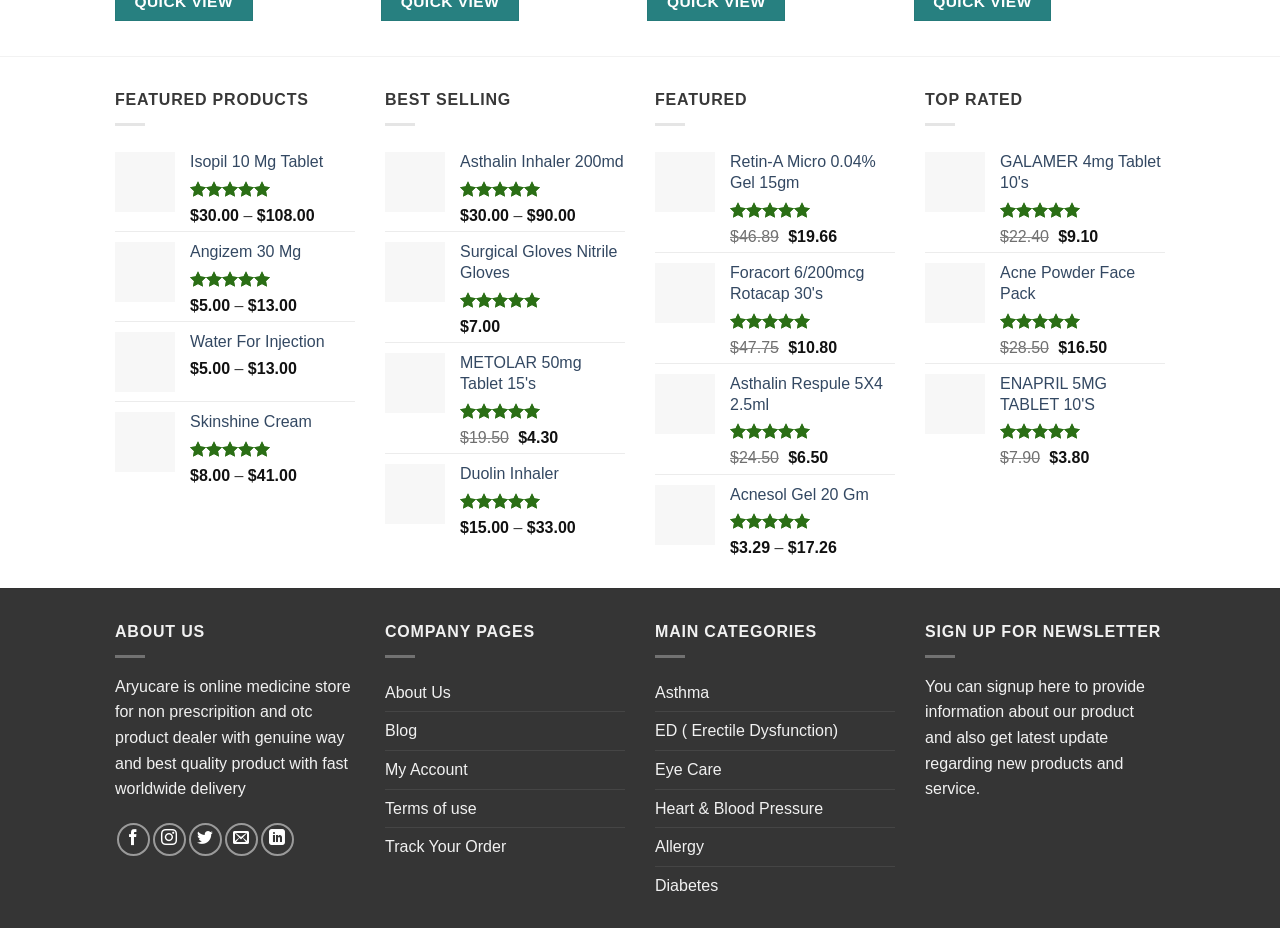Locate the bounding box coordinates of the area you need to click to fulfill this instruction: 'Explore the 'Asthalin Inhaler 200md' product'. The coordinates must be in the form of four float numbers ranging from 0 to 1: [left, top, right, bottom].

[0.359, 0.161, 0.488, 0.183]